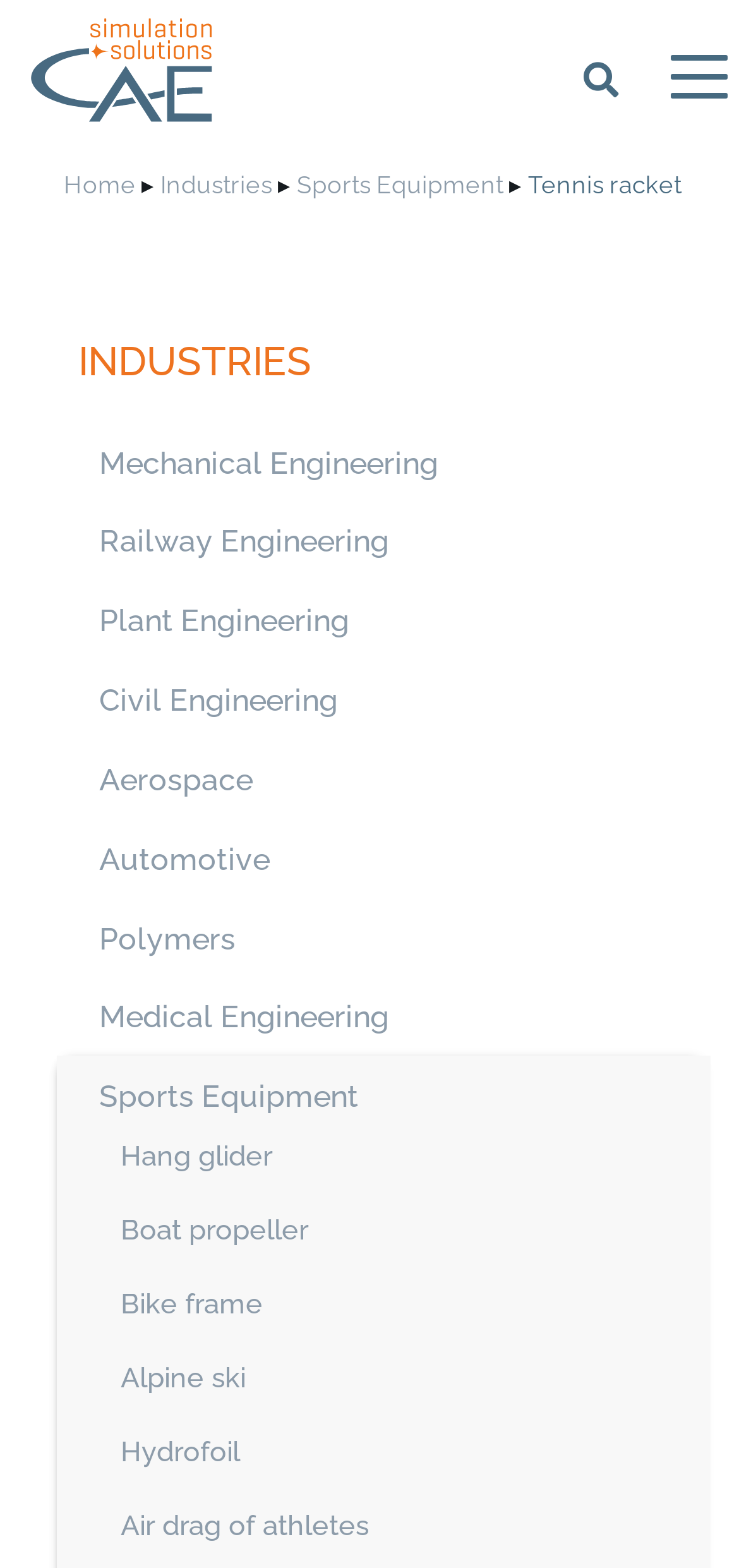Please specify the bounding box coordinates of the element that should be clicked to execute the given instruction: 'Go to Sports Equipment'. Ensure the coordinates are four float numbers between 0 and 1, expressed as [left, top, right, bottom].

[0.401, 0.108, 0.681, 0.126]